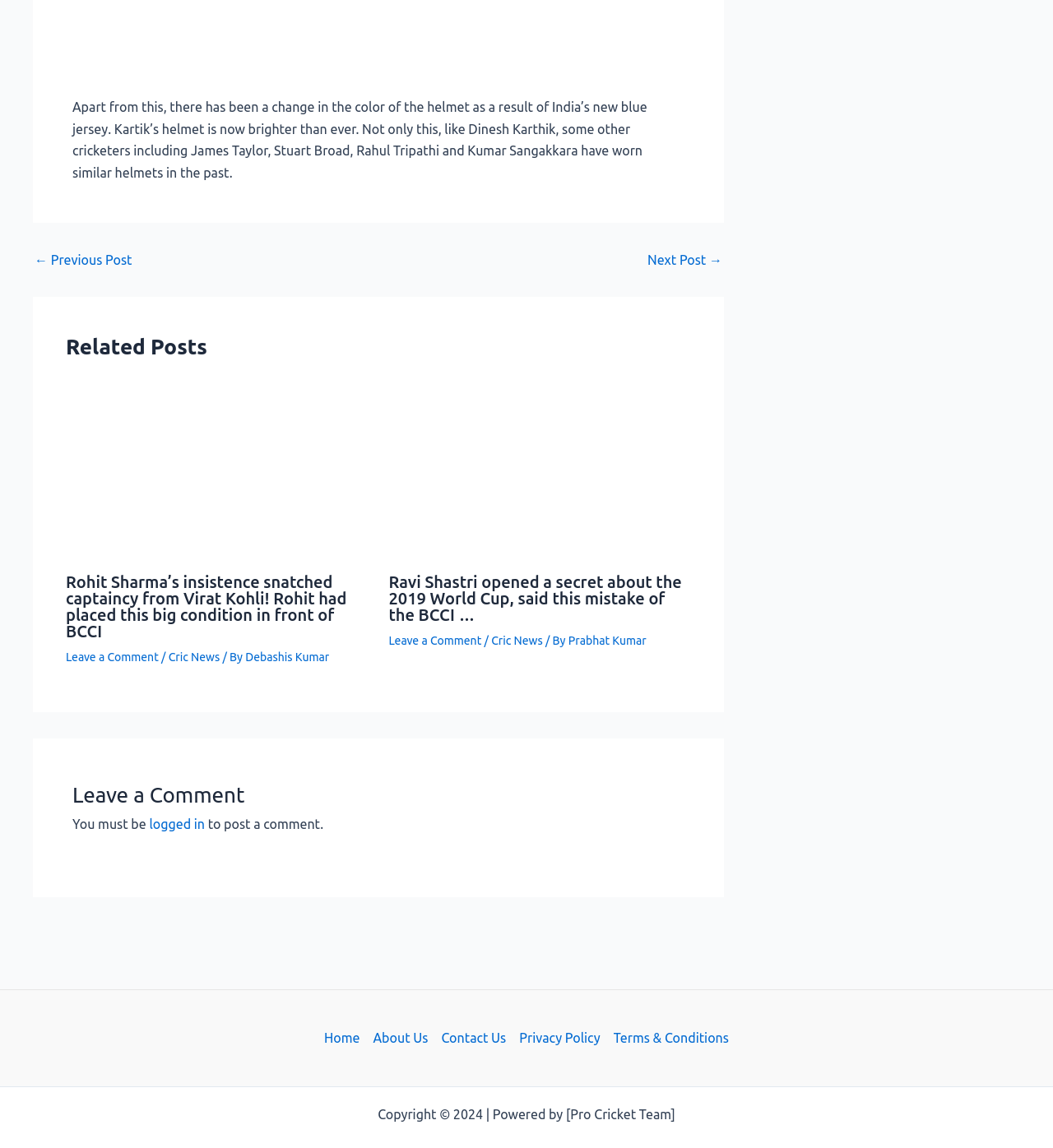Provide your answer in one word or a succinct phrase for the question: 
What is the copyright year mentioned at the bottom?

2024